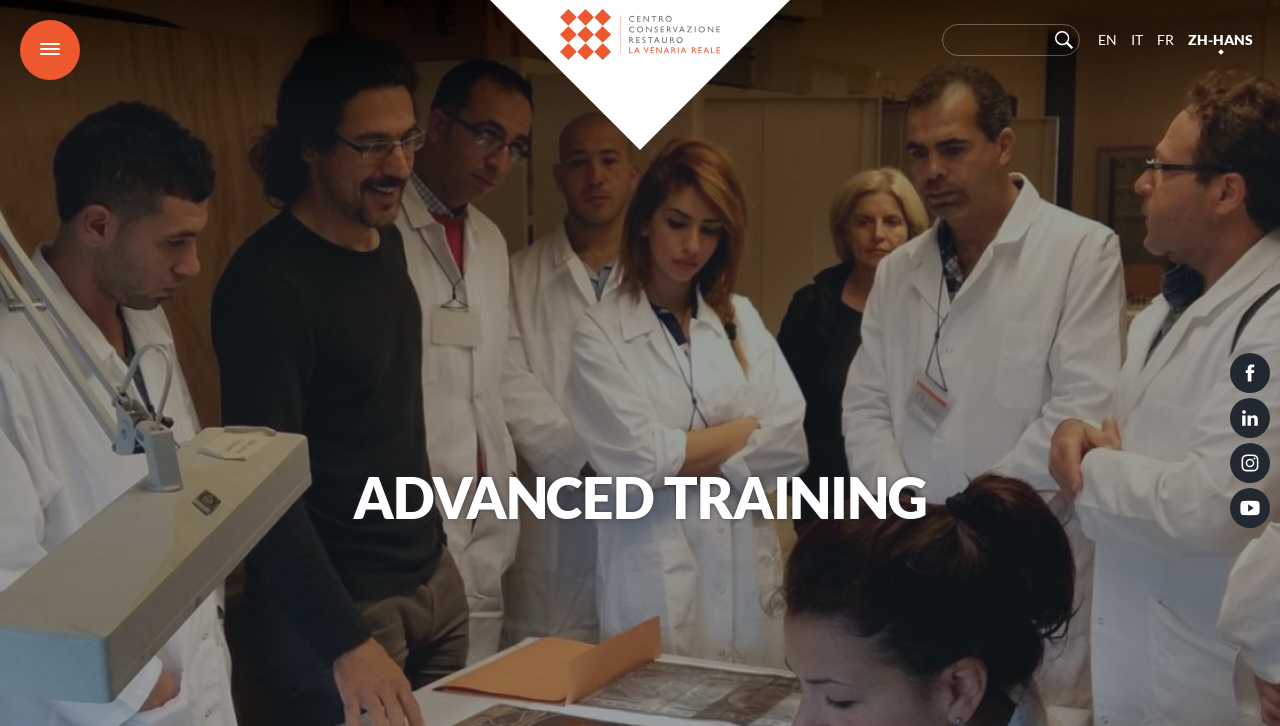Please provide a detailed answer to the question below based on the screenshot: 
Is there a search function on the page?

I found a search element with a search box and a button, which indicates that there is a search function on the page.